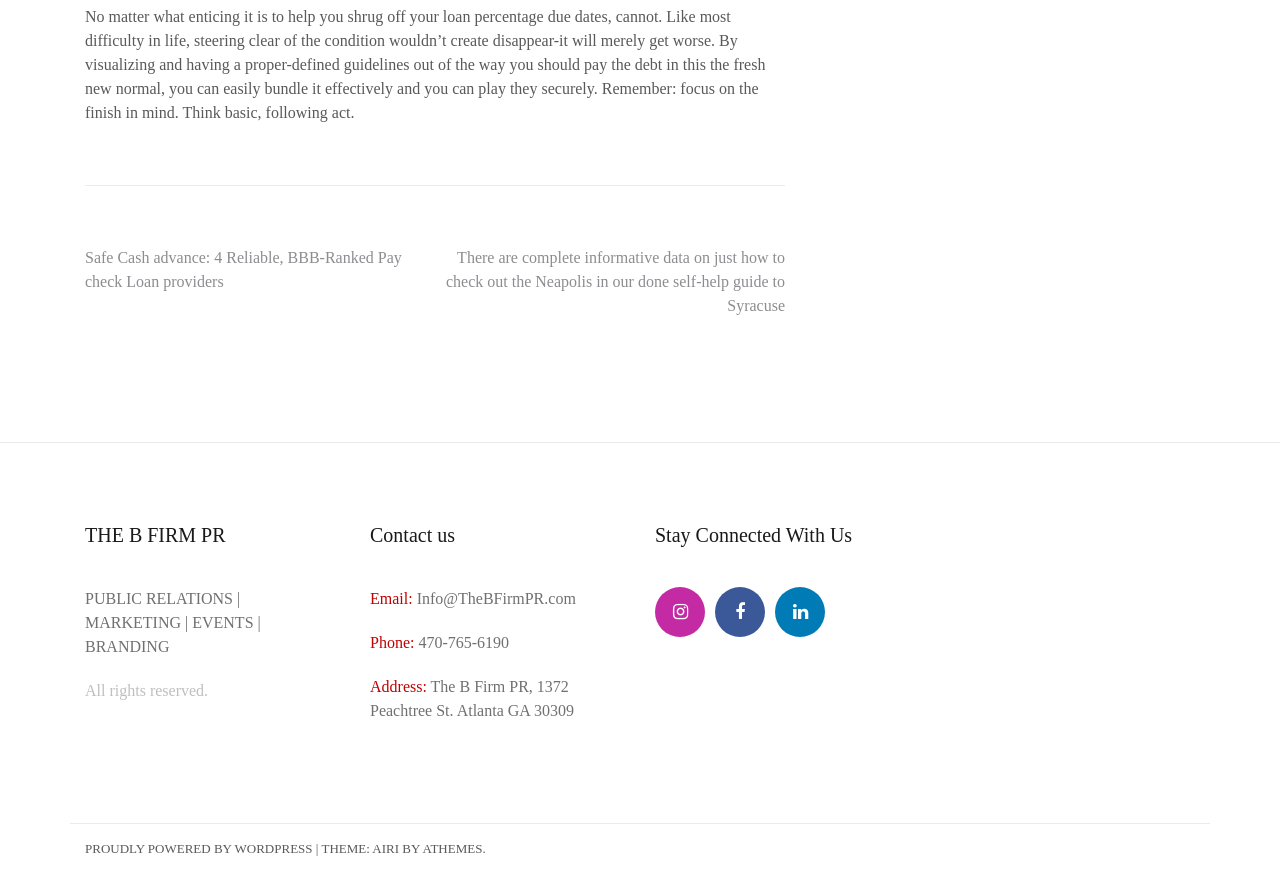Carefully examine the image and provide an in-depth answer to the question: What is the email address?

The email address can be found in the contact information section with the label 'Email:' followed by the email address 'Info@TheBFirmPR.com'.